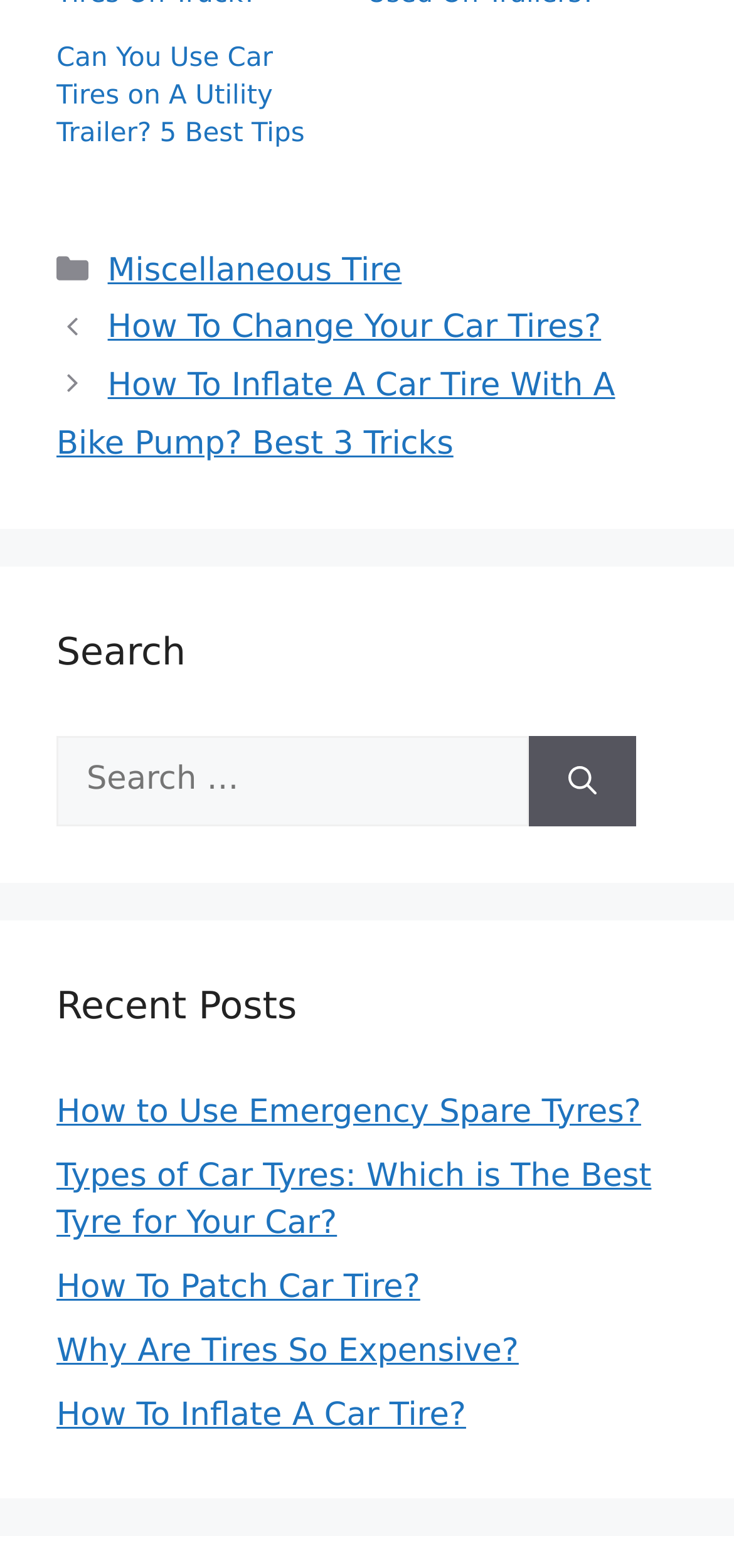Find the bounding box coordinates for the UI element whose description is: "aria-label="Youtube"". The coordinates should be four float numbers between 0 and 1, in the format [left, top, right, bottom].

None